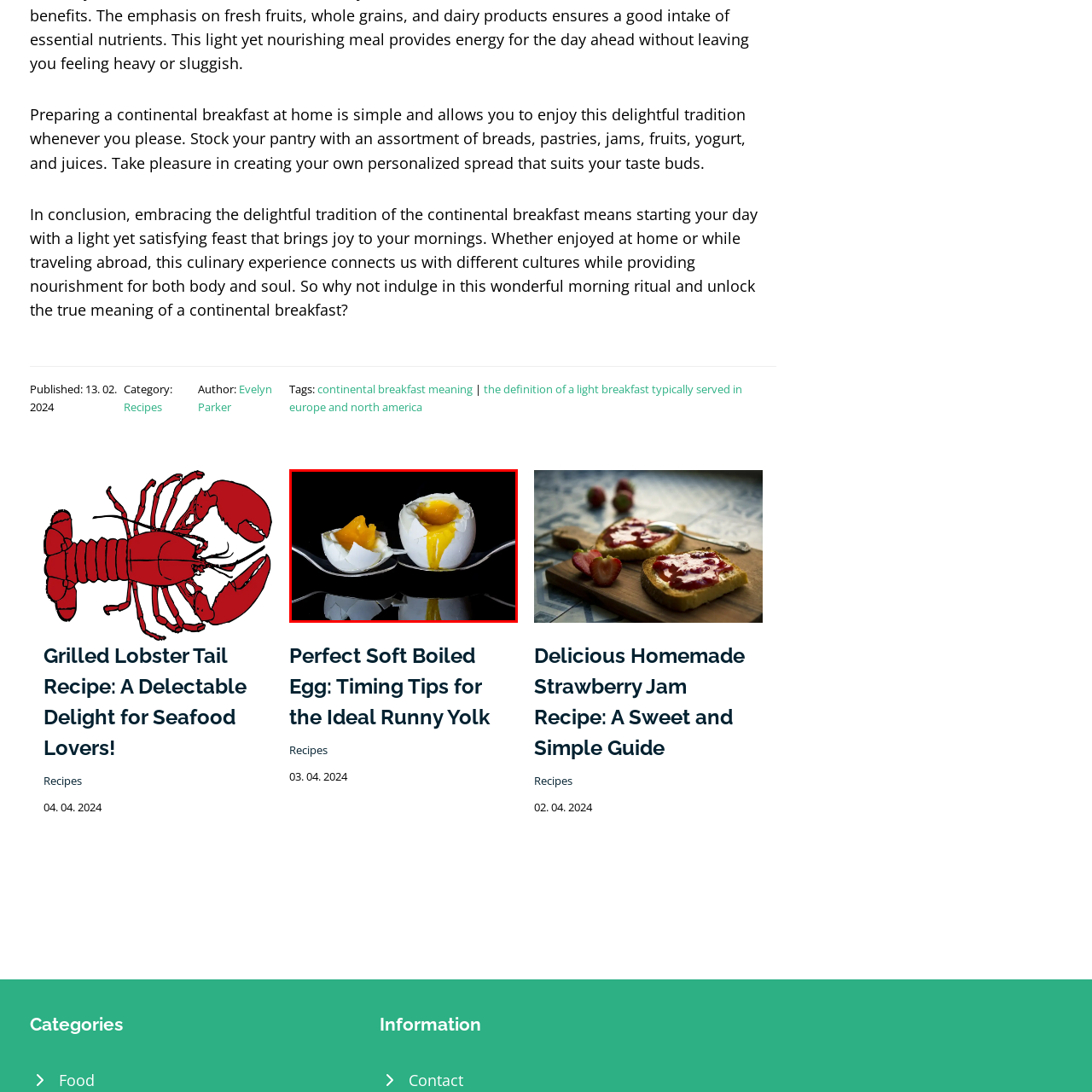What is the color of the yolks?
Focus on the section of the image encased in the red bounding box and provide a detailed answer based on the visual details you find.

The caption describes the yolks as 'vibrant golden yolks', which suggests that the color of the yolks is golden.